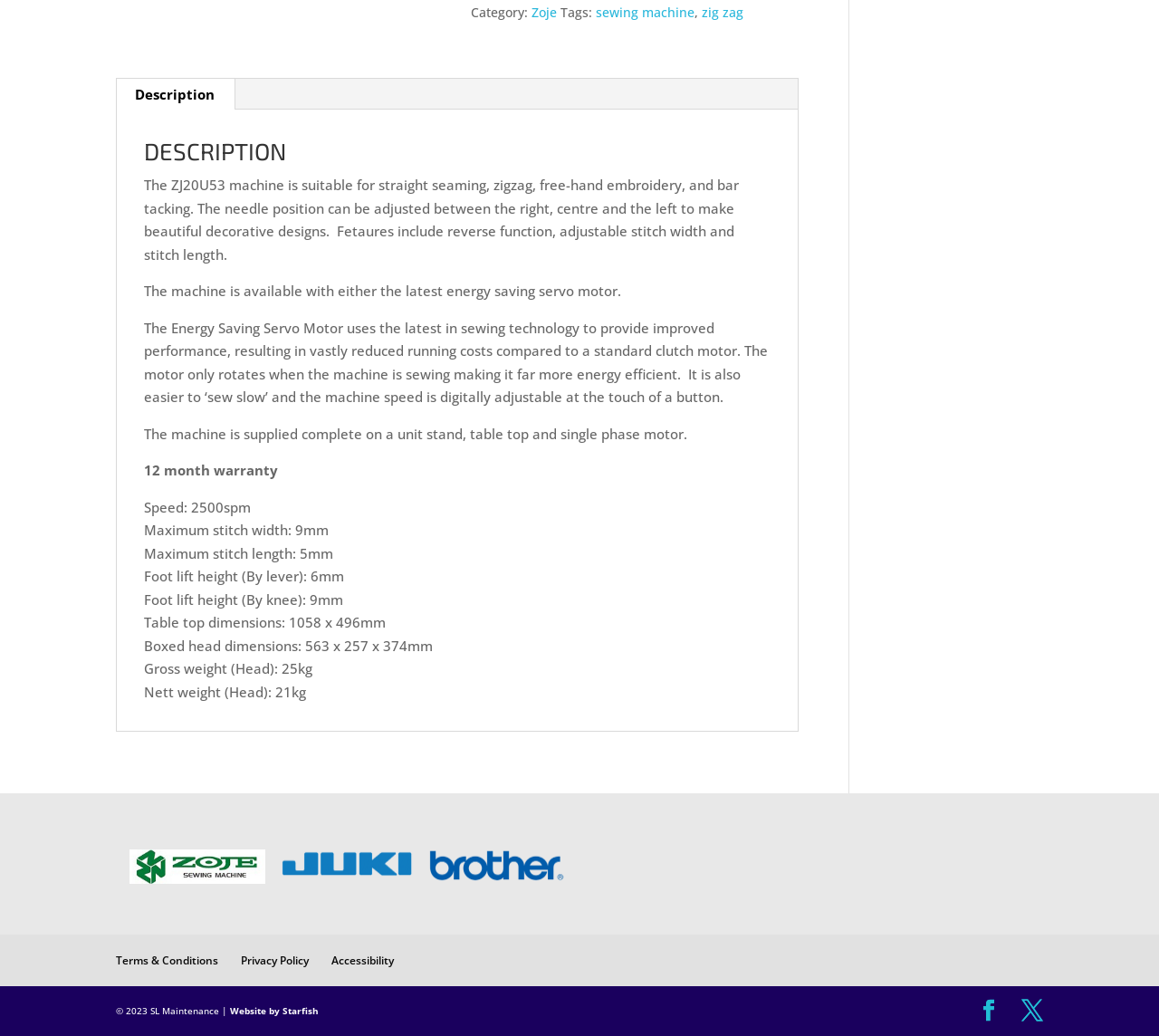From the given element description: "Privacy Policy", find the bounding box for the UI element. Provide the coordinates as four float numbers between 0 and 1, in the order [left, top, right, bottom].

[0.208, 0.92, 0.266, 0.934]